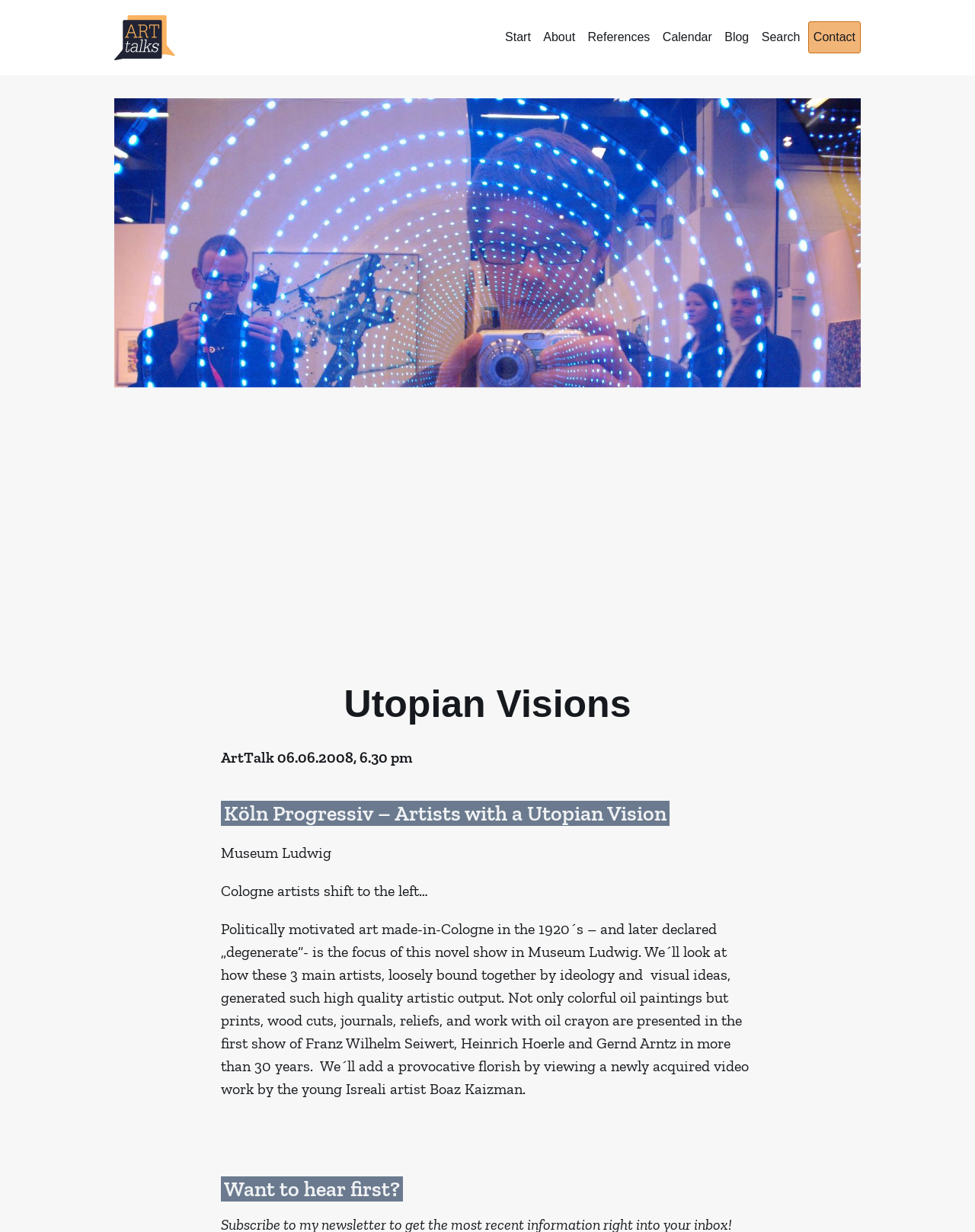What is the name of the museum mentioned?
Please provide a single word or phrase as your answer based on the image.

Museum Ludwig